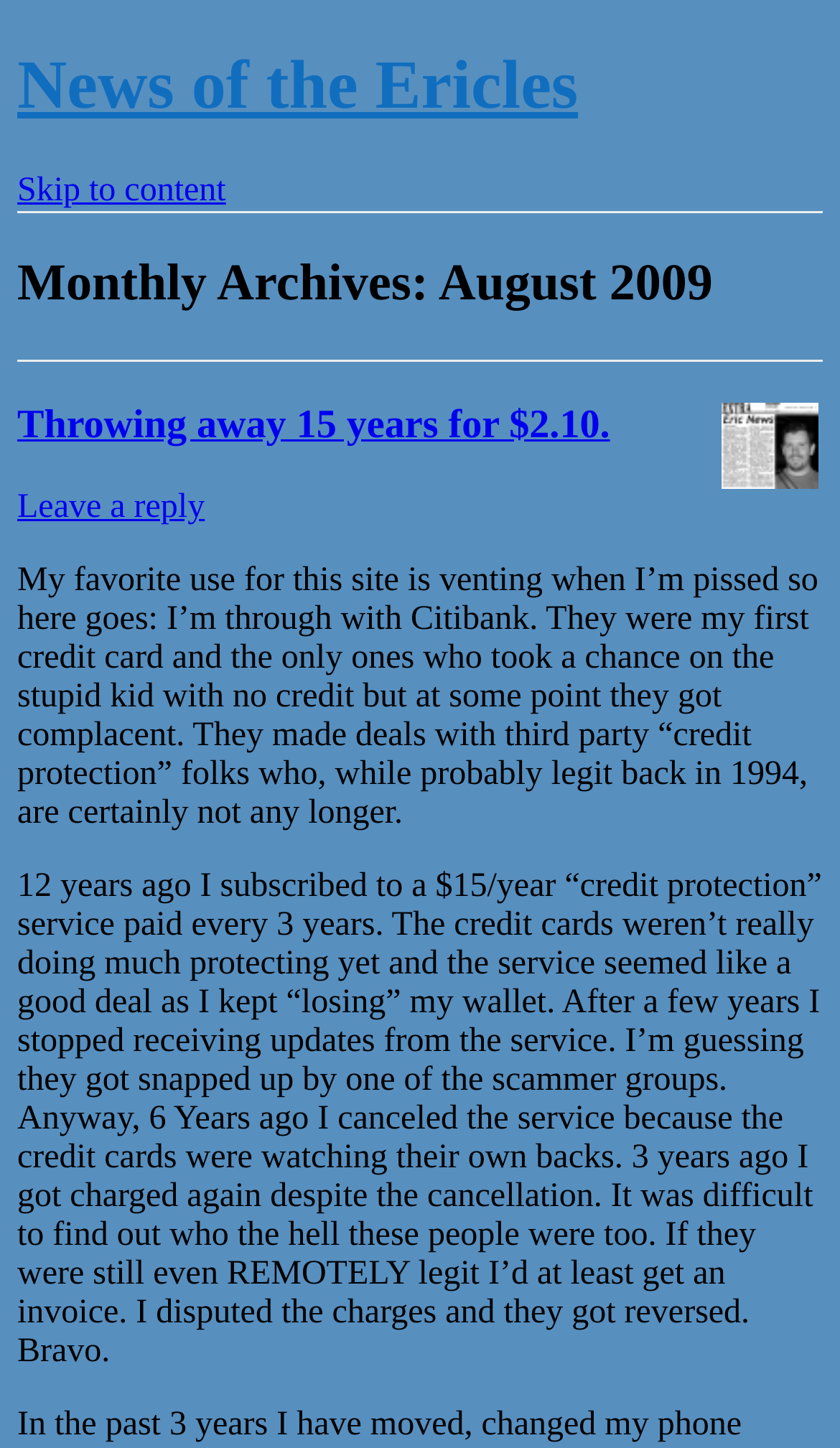Using the element description News of the Ericles, predict the bounding box coordinates for the UI element. Provide the coordinates in (top-left x, top-left y, bottom-right x, bottom-right y) format with values ranging from 0 to 1.

[0.021, 0.032, 0.688, 0.085]